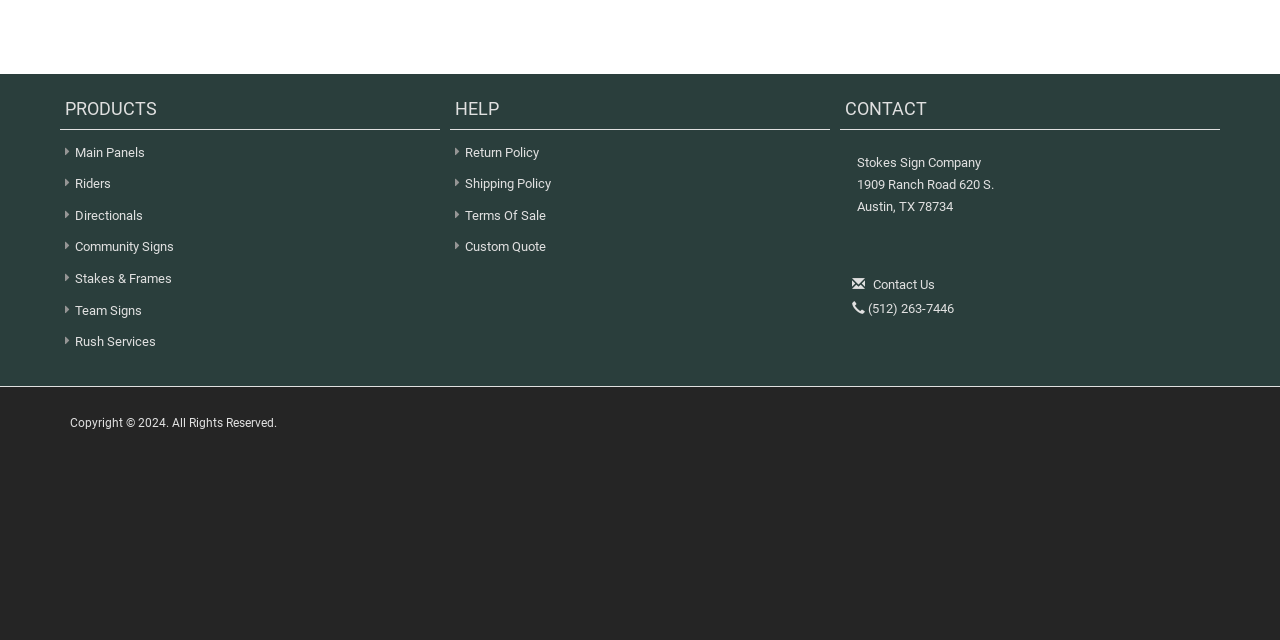Provide the bounding box coordinates of the UI element that matches the description: "Team Signs".

[0.047, 0.465, 0.111, 0.506]